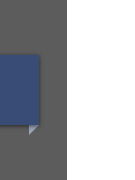Describe all the elements visible in the image meticulously.

The image features a stylized speech bubble, colored in dark navy blue, situated against a contrasting gray background. This design element suggests communication or dialogue, potentially used to emphasize the sharing of ideas or thoughts. It evokes a sense of engagement, and could be associated with topics around discussion or promotion related to Professor Peter Higgins, who is known for his contributions to popular mathematics. The context of the speech bubble aligns with the professor's efforts to make mathematics accessible and enjoyable, as he encourages exploration of mathematical concepts that appear in everyday life.